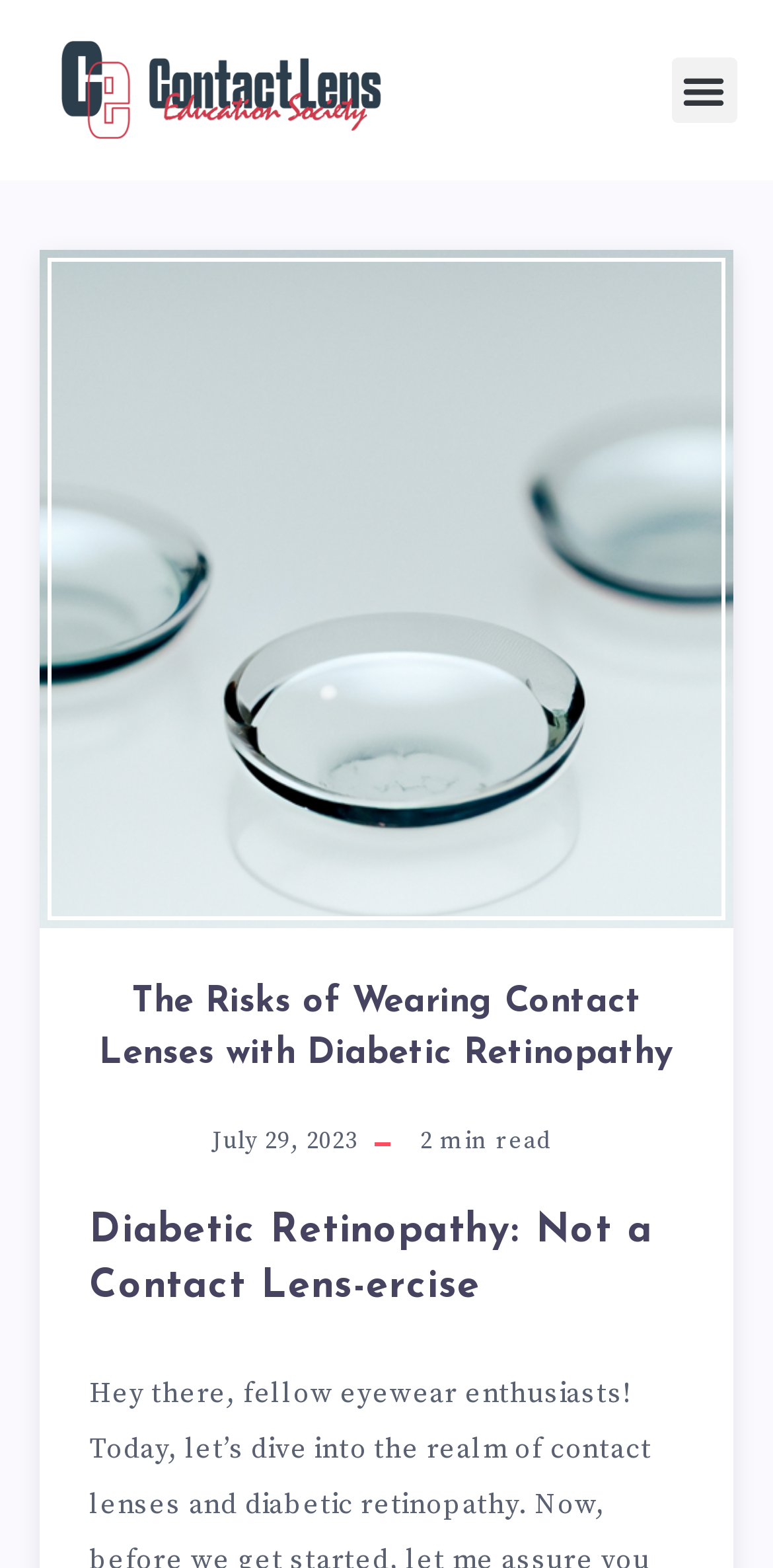Create an elaborate caption that covers all aspects of the webpage.

The webpage is about the risks of wearing contact lenses with diabetic retinopathy. At the top right corner, there is a button labeled "Menu Toggle". Below the button, there is a header section that spans most of the width of the page. Within the header, there is a large image that takes up most of the space, with the title "The Risks of Wearing Contact Lenses with Diabetic Retinopathy" written above it. 

Below the image, there is a heading with the same title as the image, followed by a timestamp "July 29, 2023" and a text "min read" indicating the reading time of the article. 

Further down the page, there is another heading titled "Diabetic Retinopathy: Not a Contact Lens-ercise", which suggests that the article will discuss the importance of considering diabetic retinopathy when wearing contact lenses.